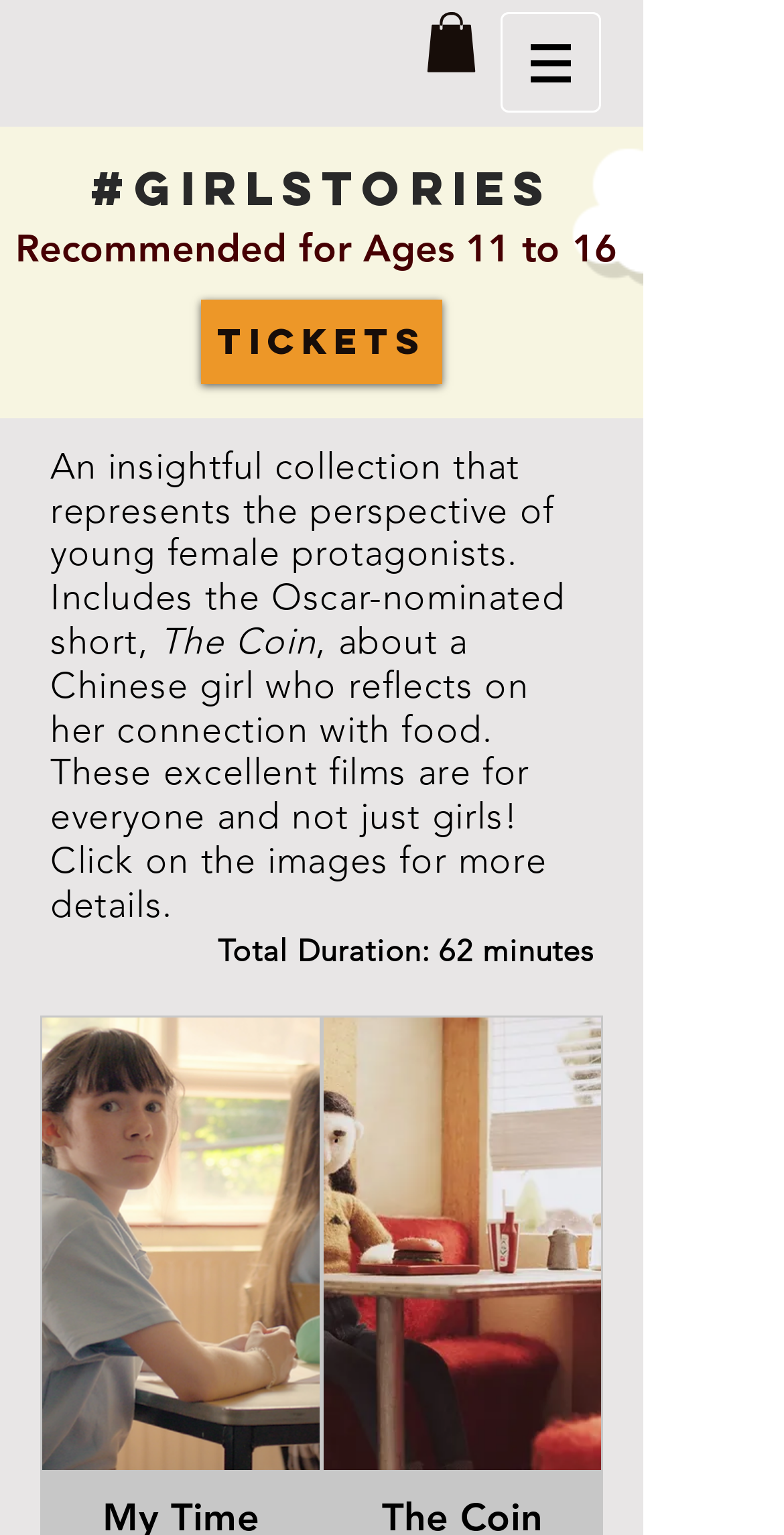What is the age range recommended for?
Provide a well-explained and detailed answer to the question.

Based on the webpage, the recommended age range is mentioned in the heading 'Recommended for Ages 11 to 16'.